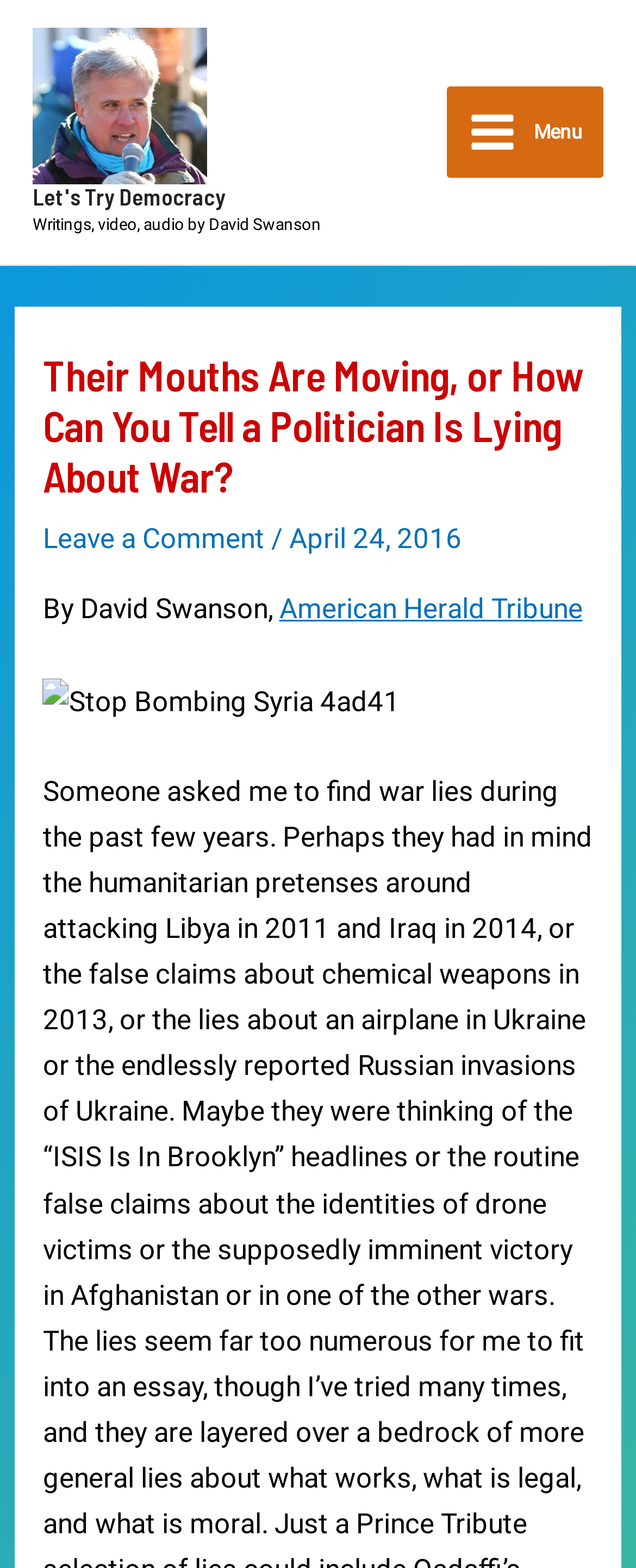Locate the bounding box for the described UI element: "Let's Try Democracy". Ensure the coordinates are four float numbers between 0 and 1, formatted as [left, top, right, bottom].

[0.051, 0.117, 0.354, 0.134]